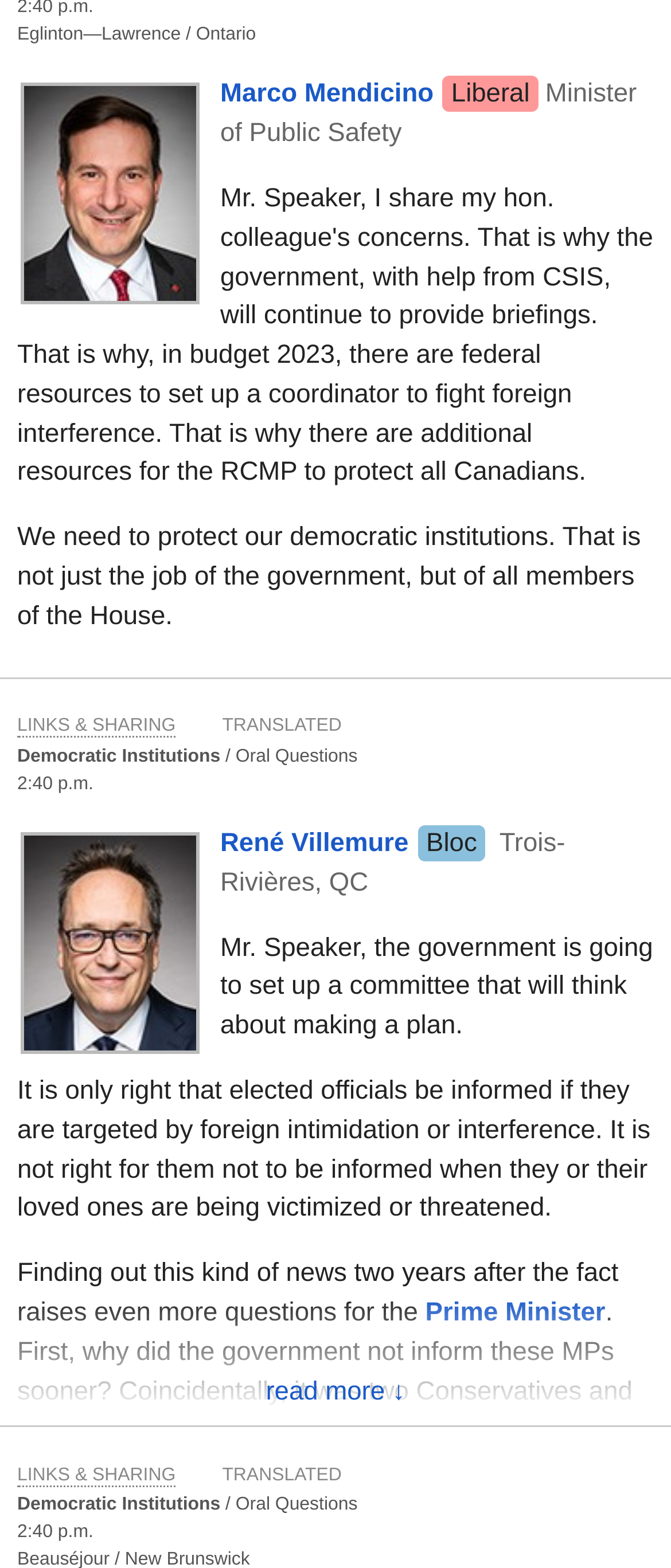Specify the bounding box coordinates of the element's region that should be clicked to achieve the following instruction: "Click on 'Debates'". The bounding box coordinates consist of four float numbers between 0 and 1, in the format [left, top, right, bottom].

[0.045, 0.511, 0.168, 0.528]